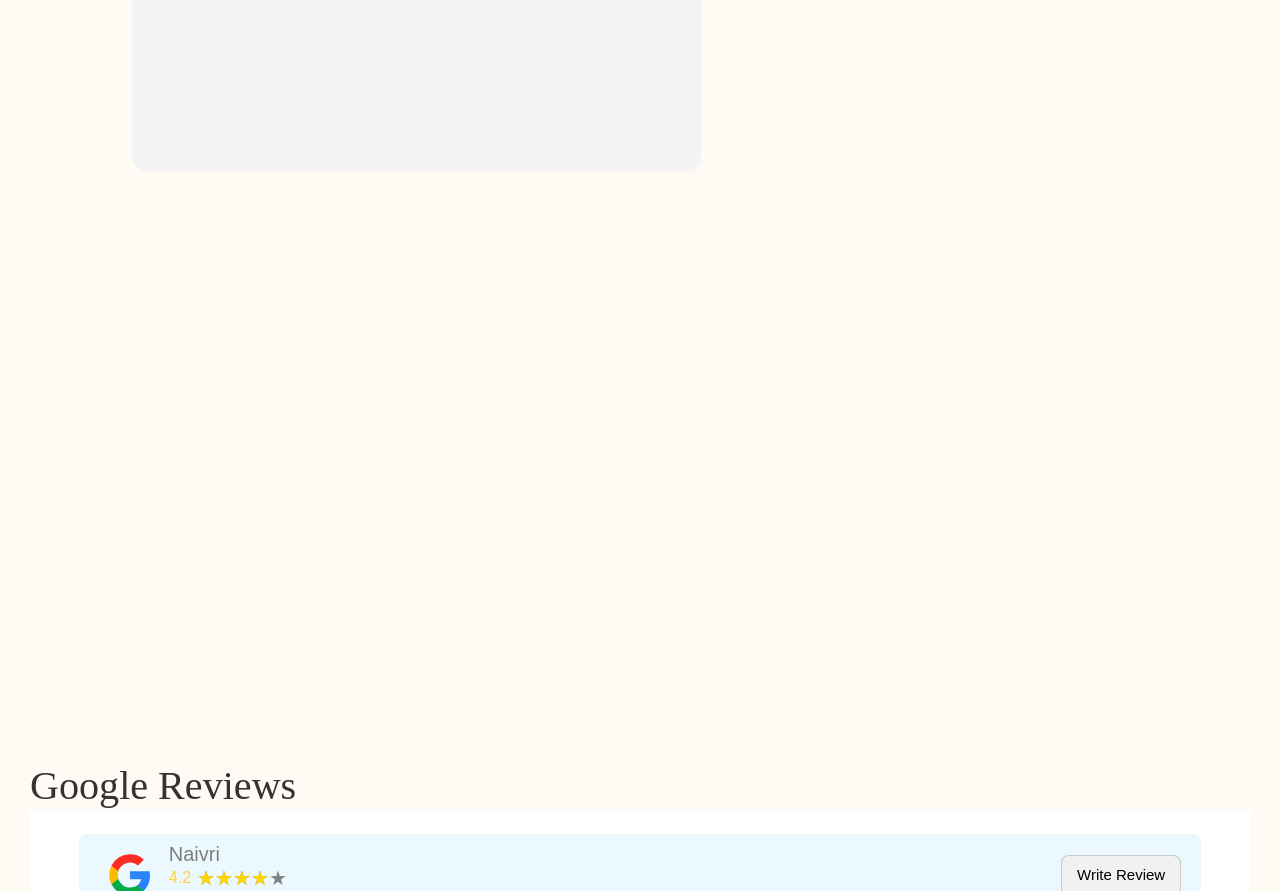Please identify the bounding box coordinates of the element on the webpage that should be clicked to follow this instruction: "Click on Topps Animax 2024 Official Naruto Collectible Card Game(Flow Pack) - Naivri". The bounding box coordinates should be given as four float numbers between 0 and 1, formatted as [left, top, right, bottom].

[0.023, 0.356, 0.244, 0.673]